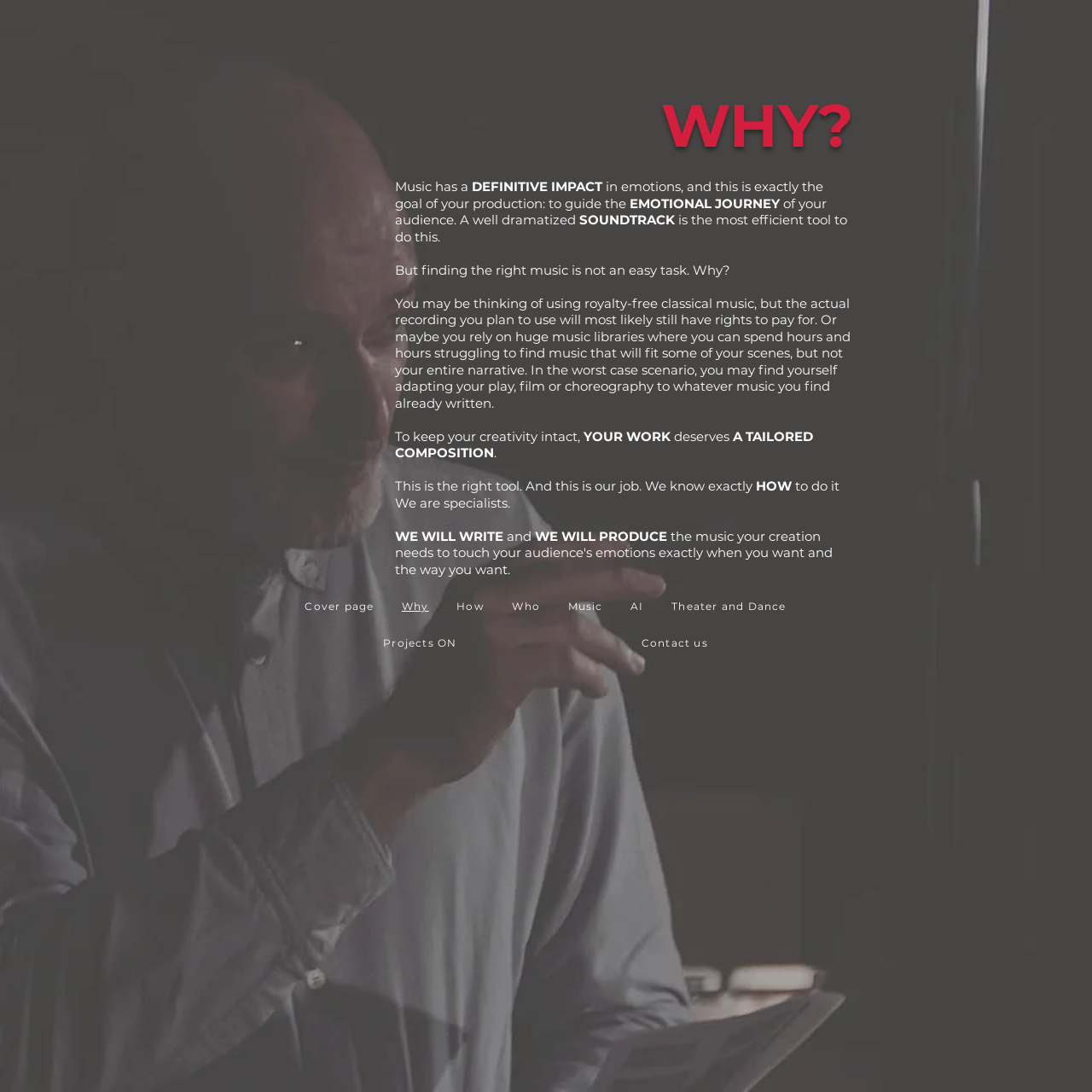Can you specify the bounding box coordinates of the area that needs to be clicked to fulfill the following instruction: "Go to 'How'"?

[0.408, 0.541, 0.453, 0.569]